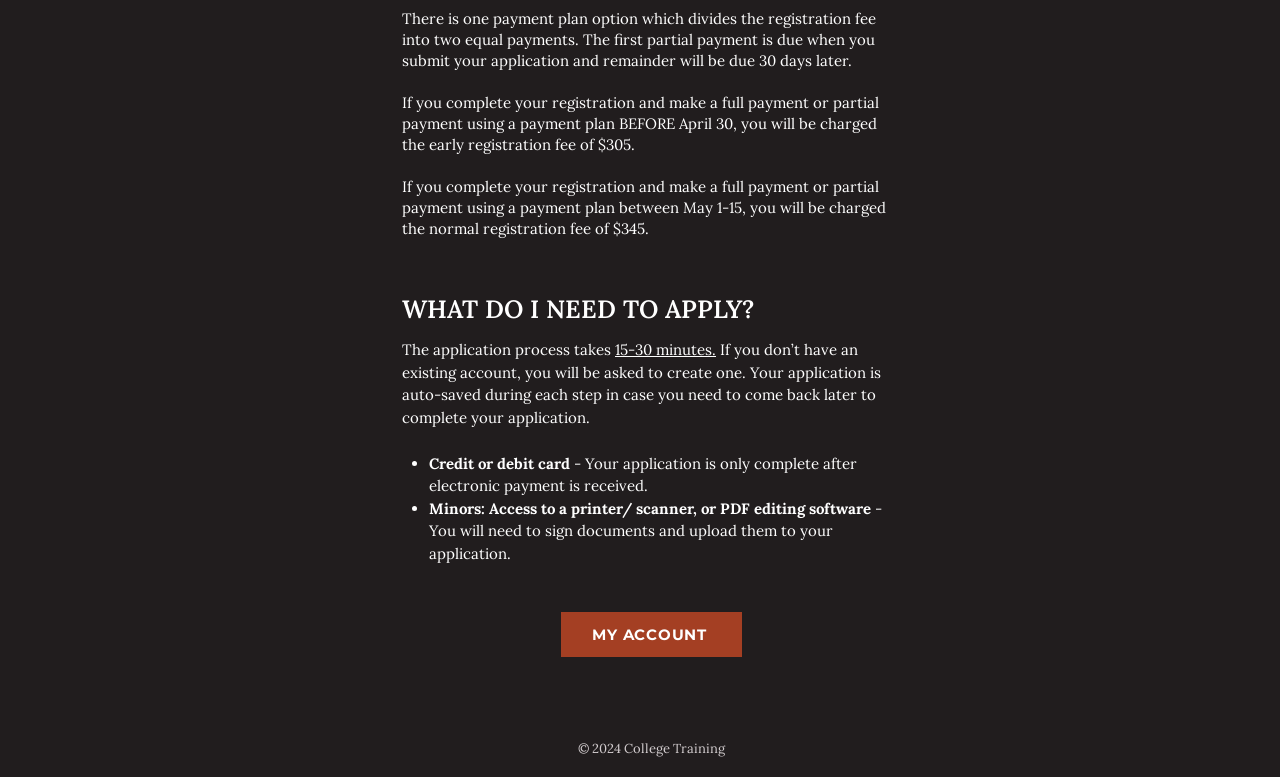Reply to the question with a single word or phrase:
What is required for minors to apply?

Access to a printer/scanner or PDF editing software